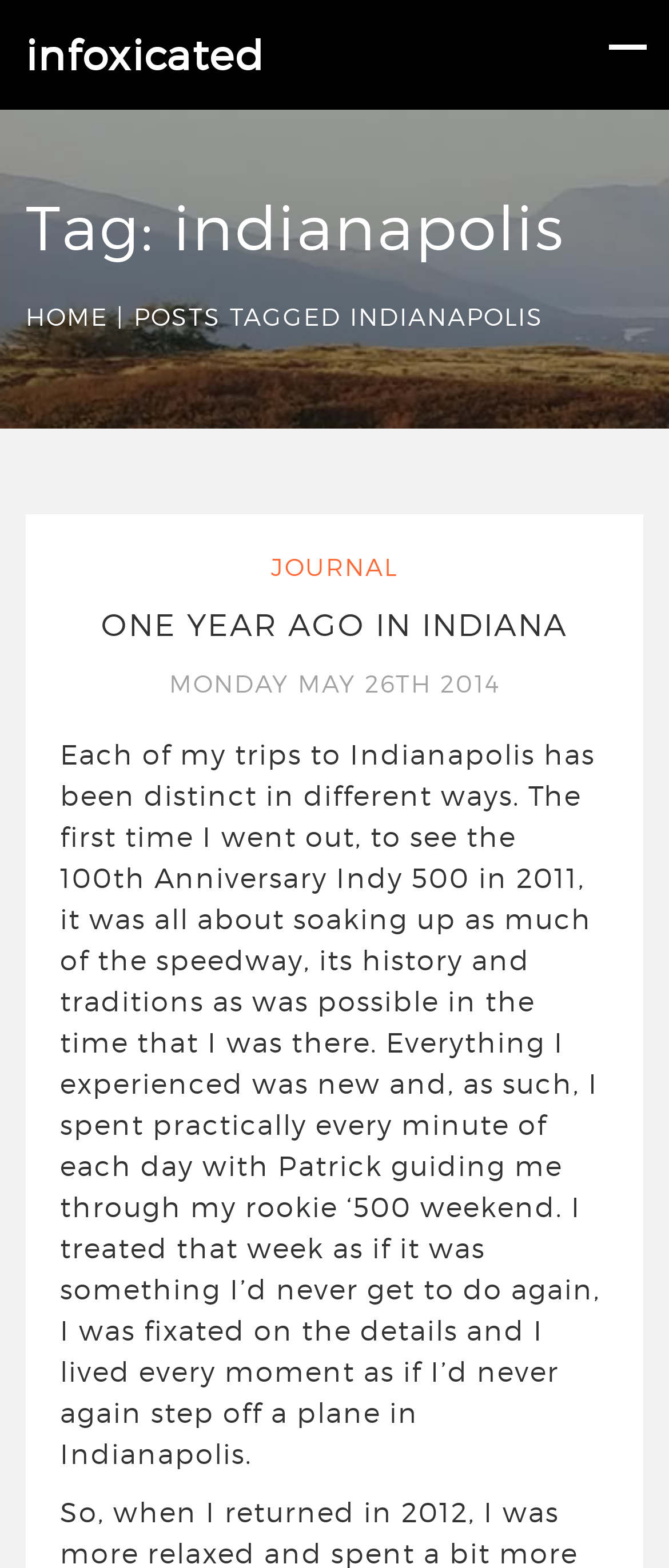What is the position of the 'HOME' link?
Please provide a detailed and thorough answer to the question.

The 'HOME' link is located at the top left of the webpage, with a bounding box coordinate of [0.038, 0.192, 0.162, 0.211].